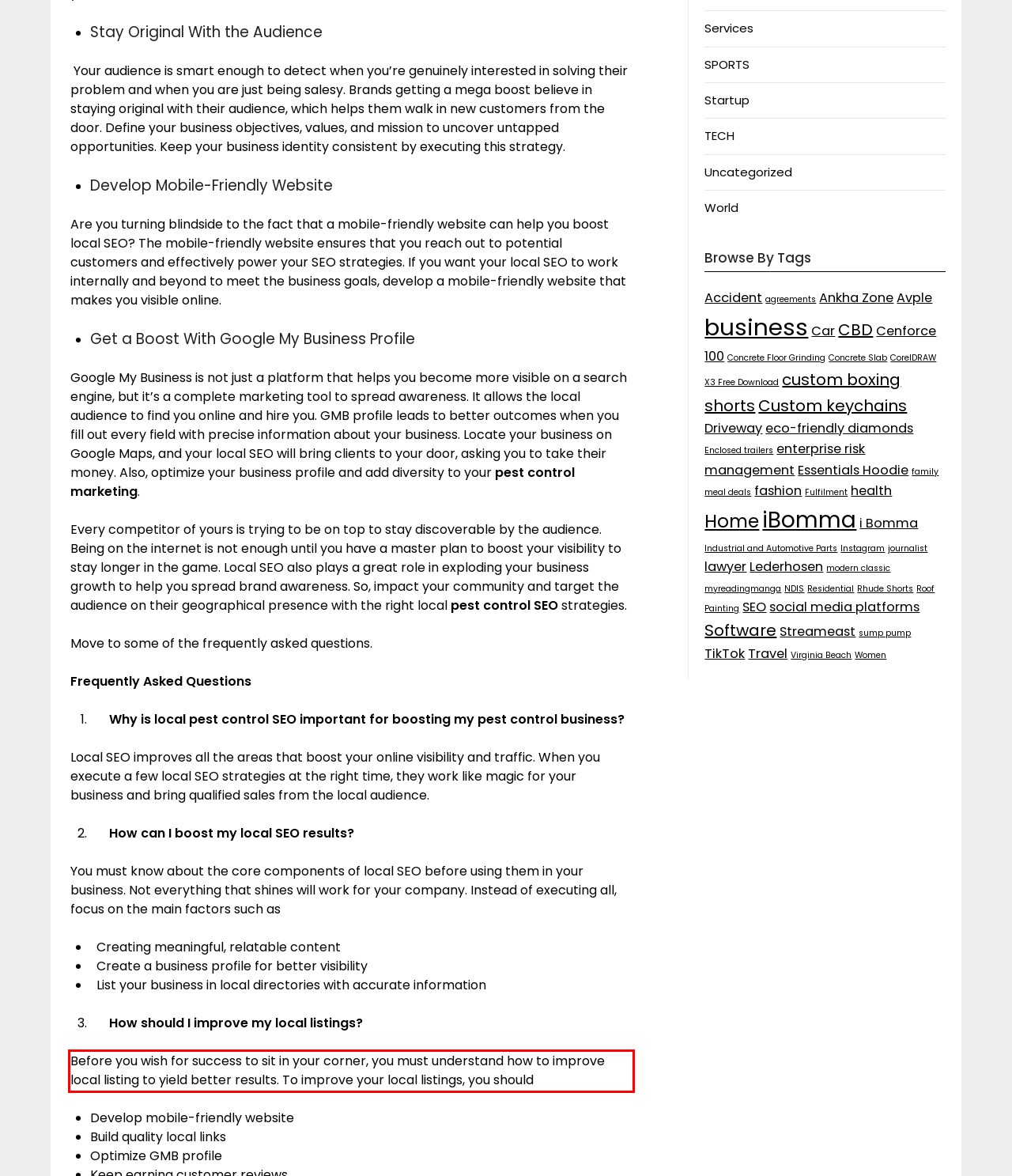Examine the webpage screenshot and use OCR to recognize and output the text within the red bounding box.

Before you wish for success to sit in your corner, you must understand how to improve local listing to yield better results. To improve your local listings, you should